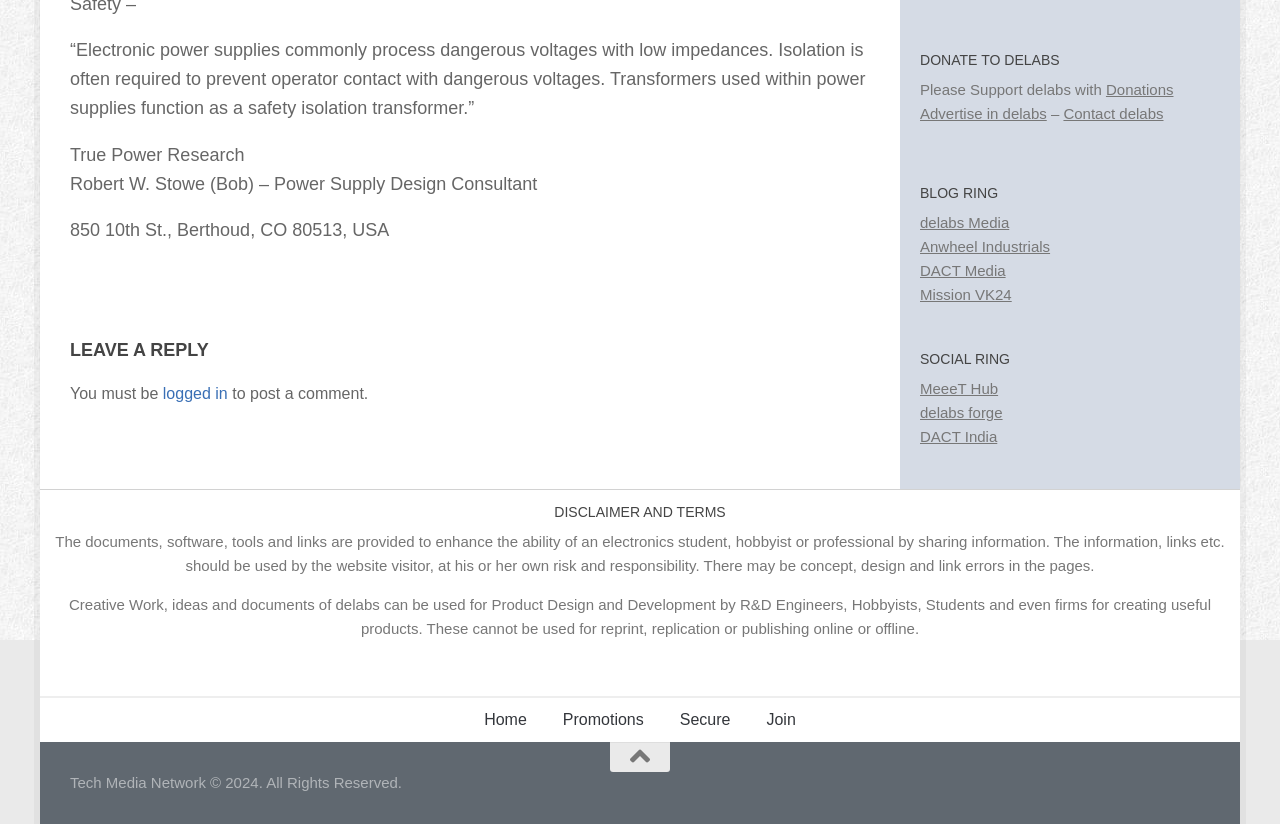Please find the bounding box coordinates in the format (top-left x, top-left y, bottom-right x, bottom-right y) for the given element description. Ensure the coordinates are floating point numbers between 0 and 1. Description: DACT Media

[0.719, 0.318, 0.786, 0.339]